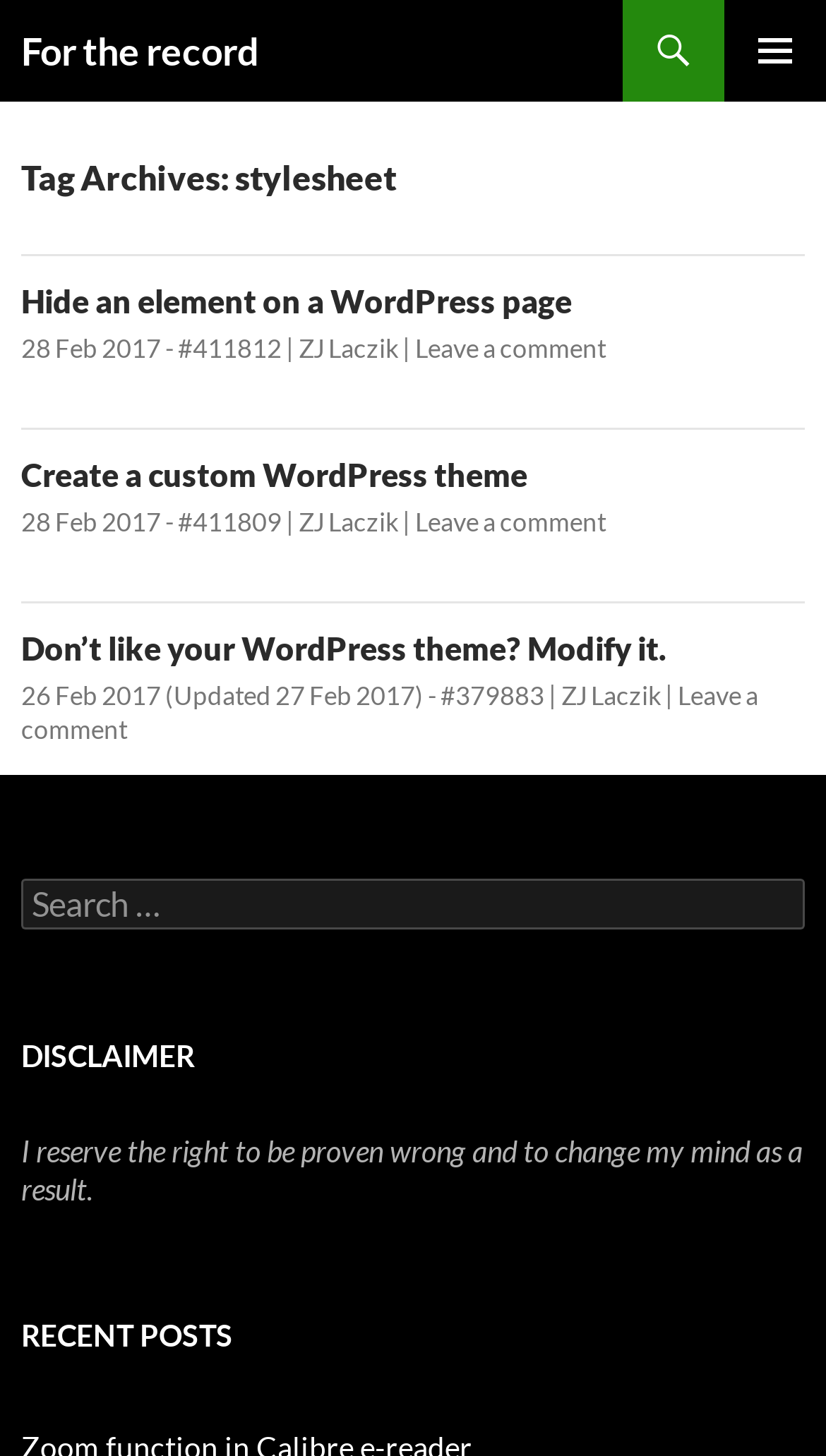Bounding box coordinates are to be given in the format (top-left x, top-left y, bottom-right x, bottom-right y). All values must be floating point numbers between 0 and 1. Provide the bounding box coordinate for the UI element described as: Leave a comment

[0.503, 0.228, 0.733, 0.25]